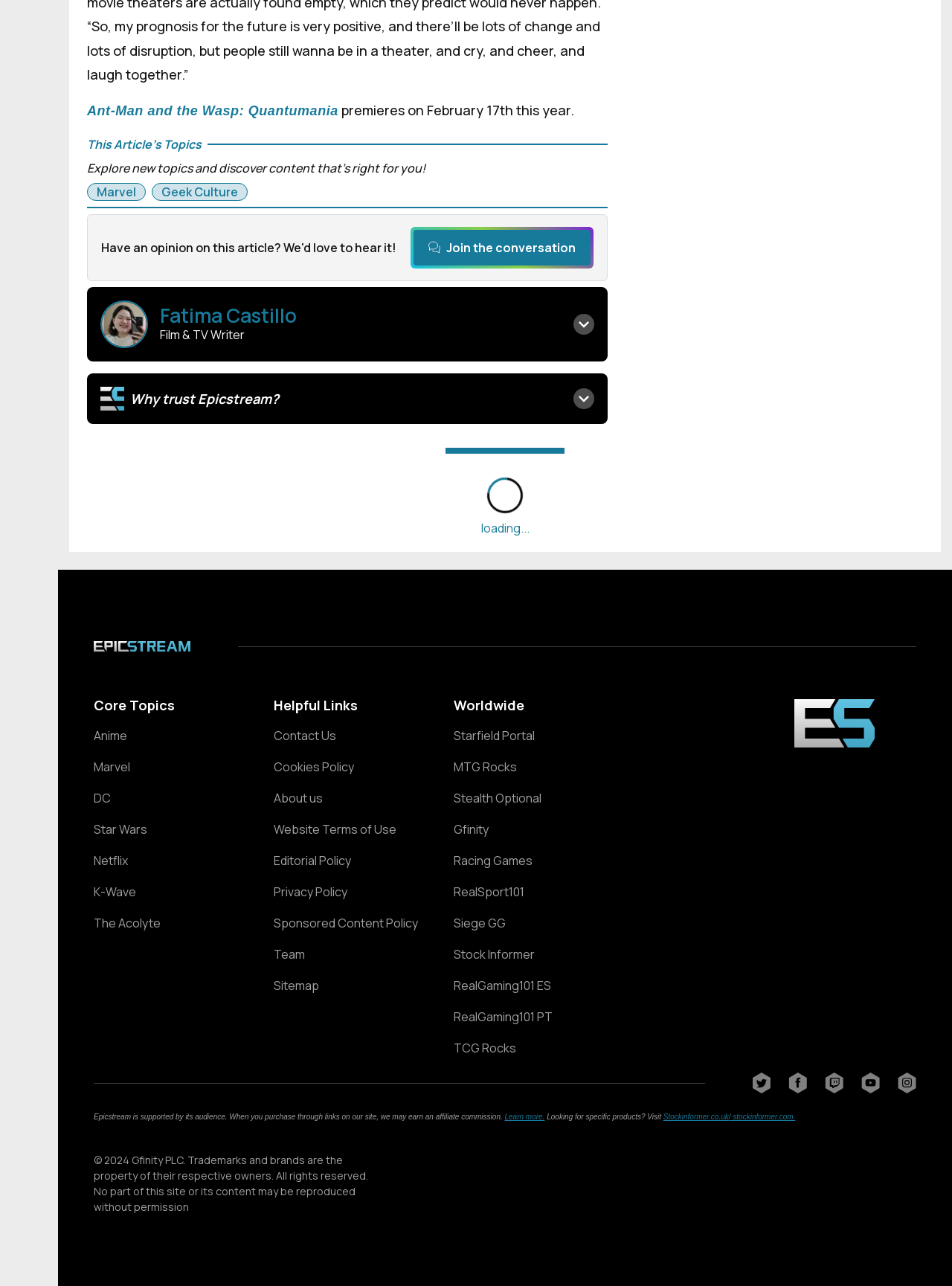Using the description "Website Terms of Use", predict the bounding box of the relevant HTML element.

[0.288, 0.594, 0.439, 0.604]